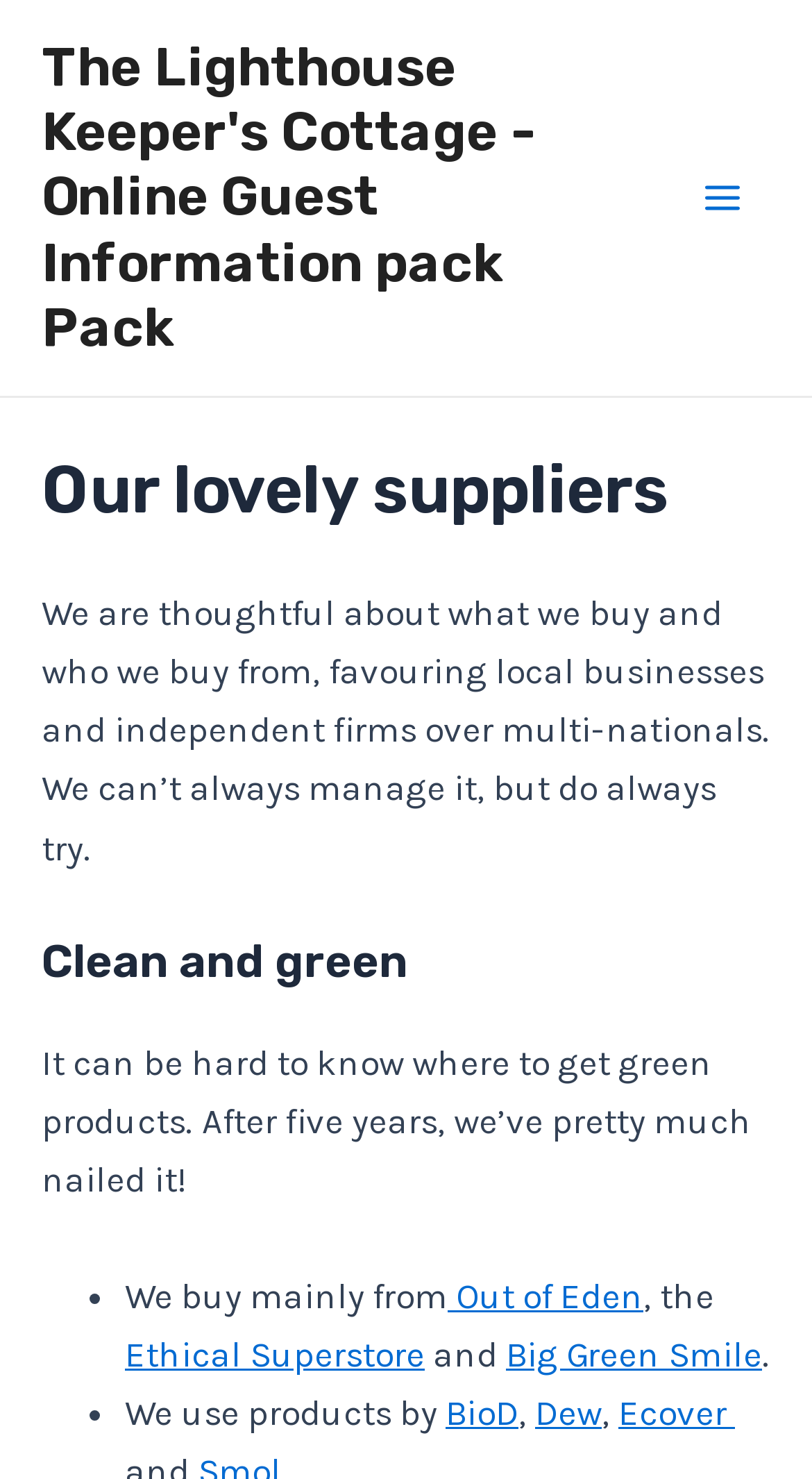What brand of products does the cottage use?
Answer the question with as much detail as possible.

The text mentions that the cottage uses products by BioD, Dew, and Ecover. These brands are mentioned as the sources of the cottage's cleaning products.